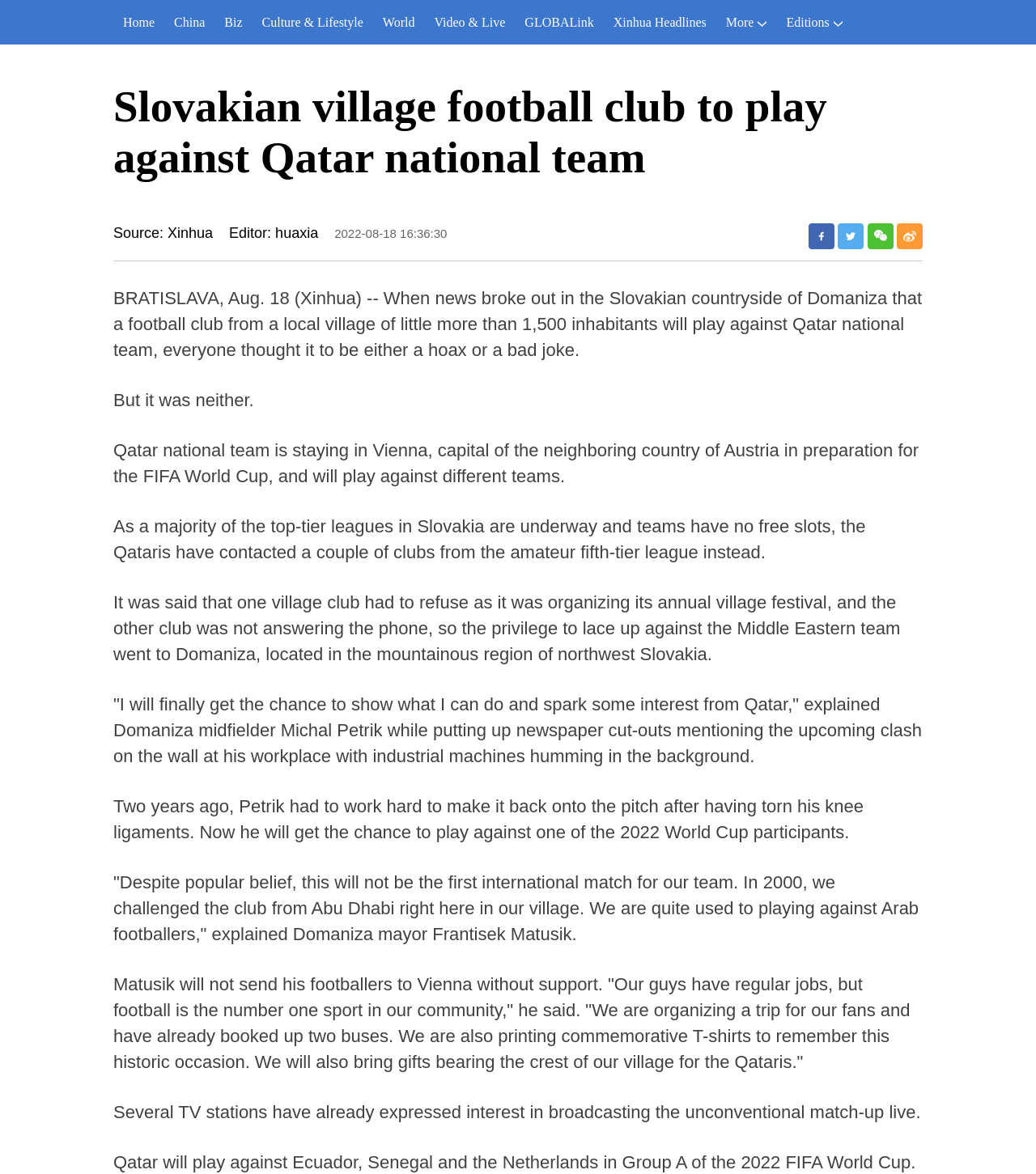When was the article published?
Examine the image closely and answer the question with as much detail as possible.

The publication date and time of the article are mentioned at the top of the webpage, below the main heading, as '2022-08-18 16:36:30'.